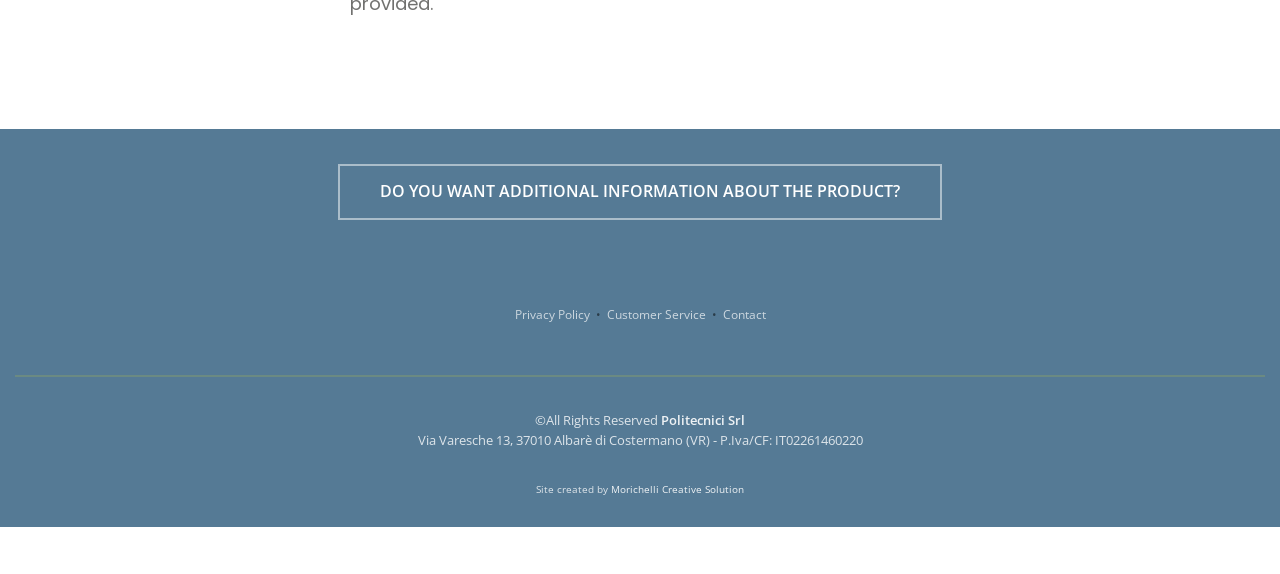Provide the bounding box coordinates of the HTML element described as: "Privacy Policy". The bounding box coordinates should be four float numbers between 0 and 1, i.e., [left, top, right, bottom].

[0.402, 0.533, 0.461, 0.562]